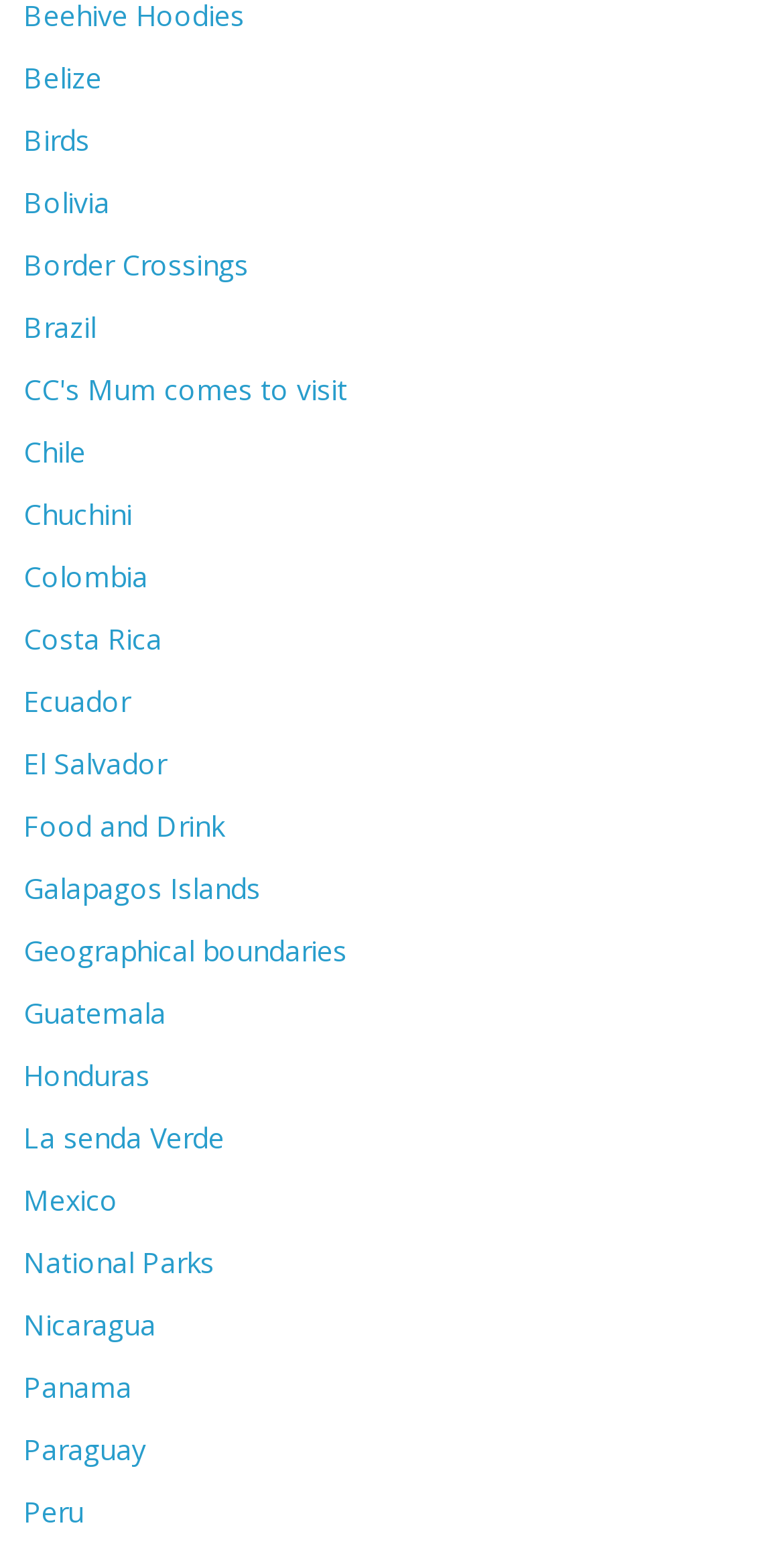Identify the bounding box coordinates for the UI element described as follows: CC's Mum comes to visit. Use the format (top-left x, top-left y, bottom-right x, bottom-right y) and ensure all values are floating point numbers between 0 and 1.

[0.03, 0.239, 0.443, 0.264]